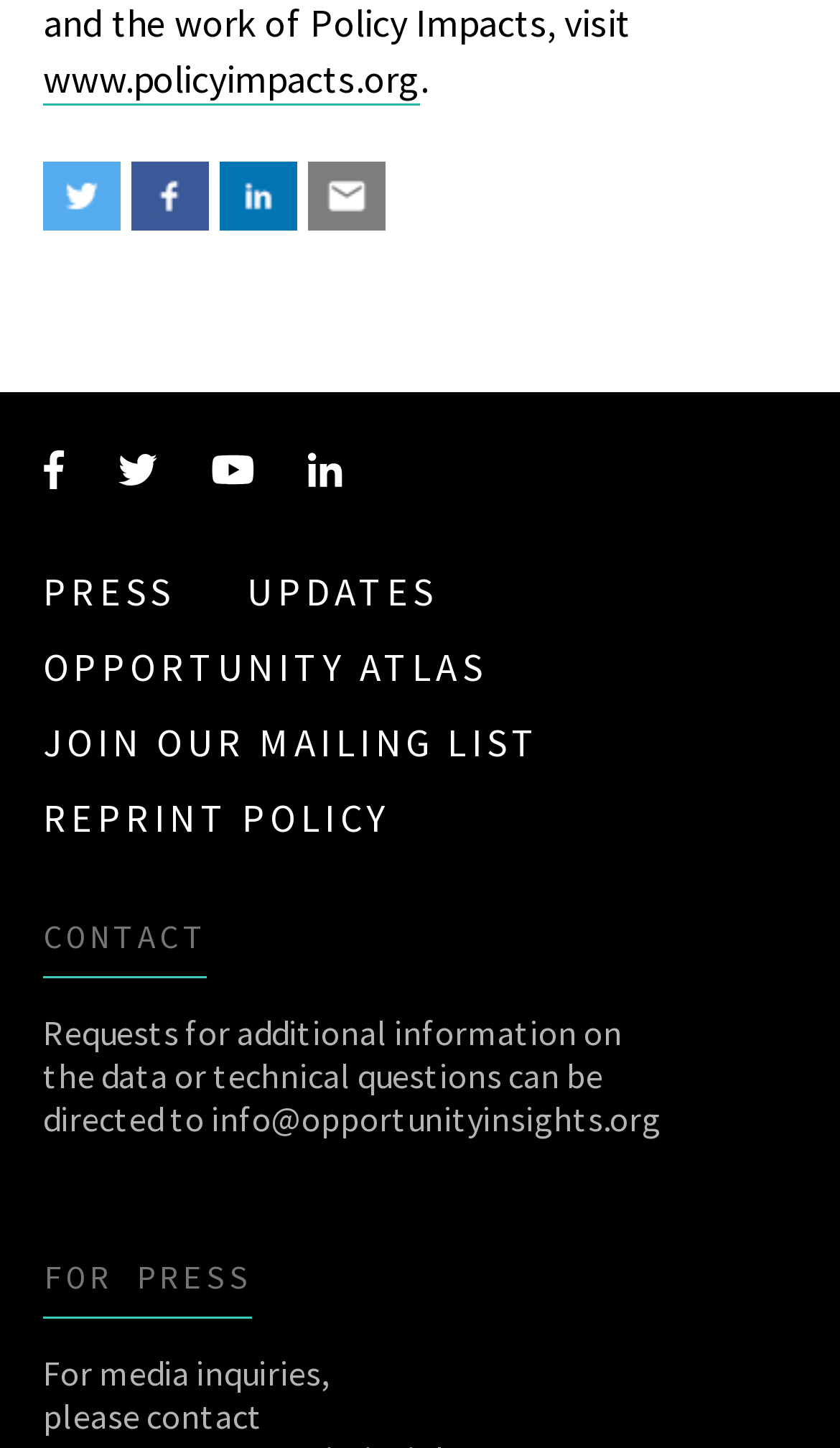Please give a succinct answer using a single word or phrase:
How many headings are there on the webpage?

2